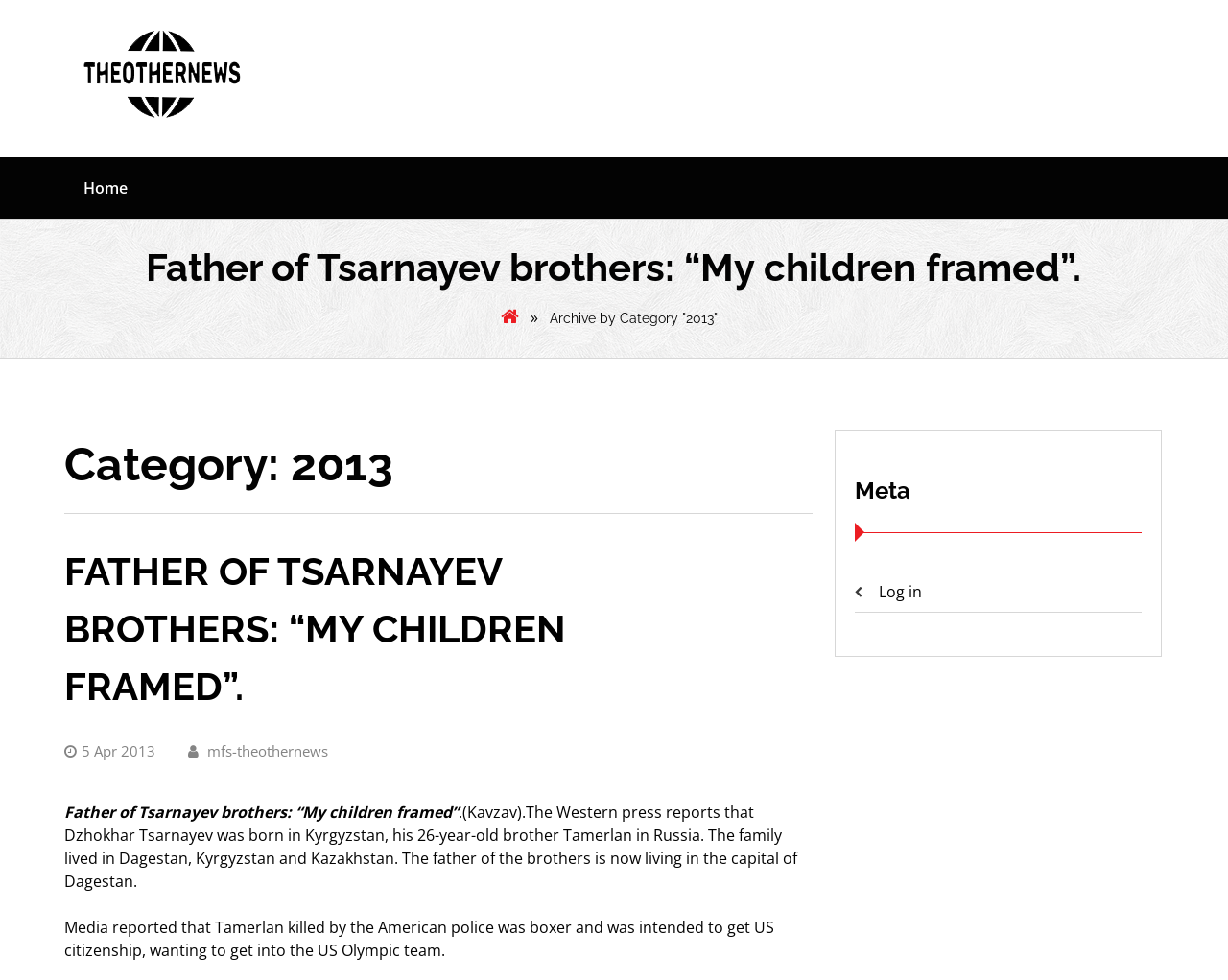Provide a short, one-word or phrase answer to the question below:
What is the date of the first article?

5 Apr 2013